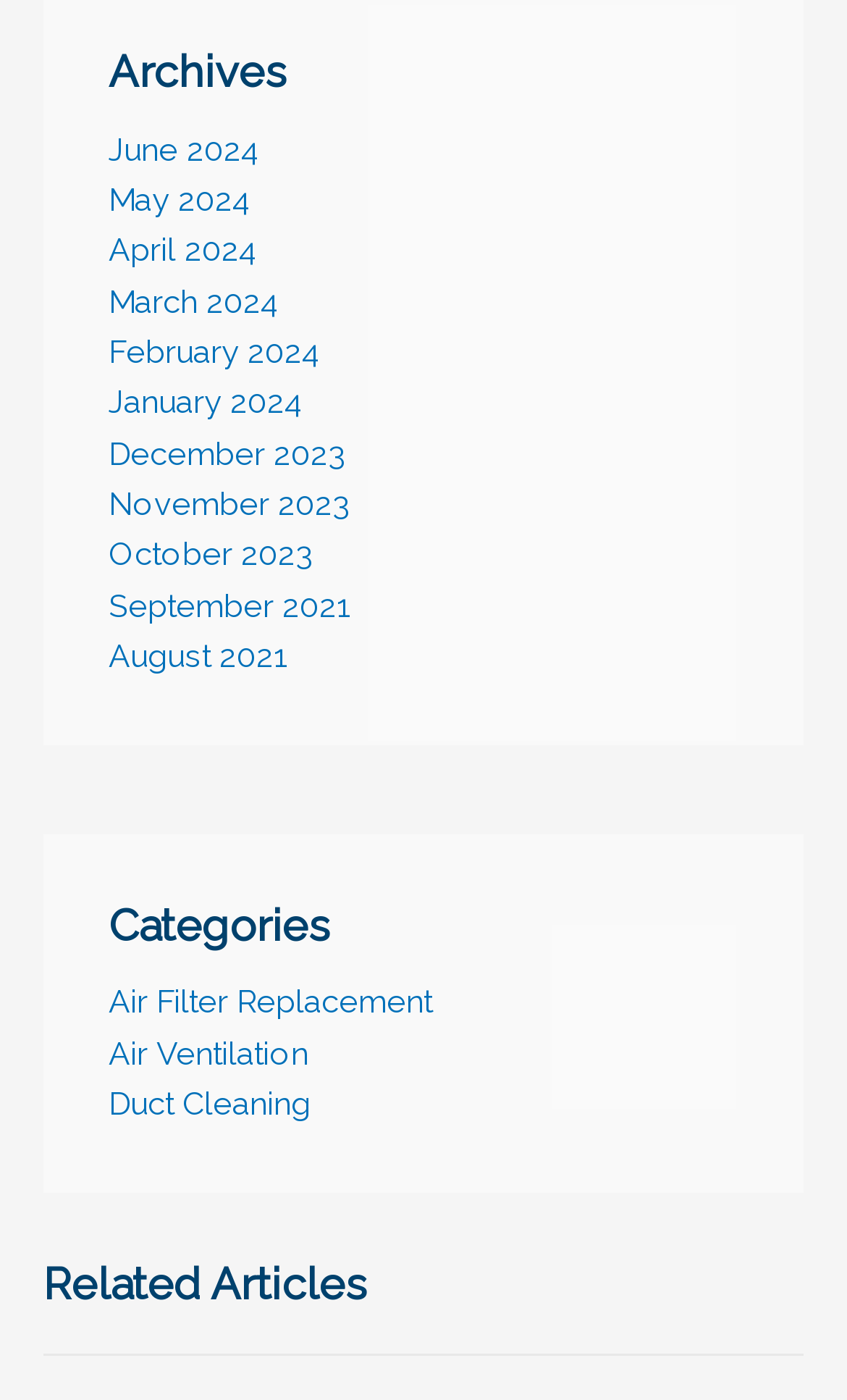Identify the bounding box coordinates of the region that should be clicked to execute the following instruction: "read about air filter replacement".

[0.128, 0.702, 0.51, 0.728]